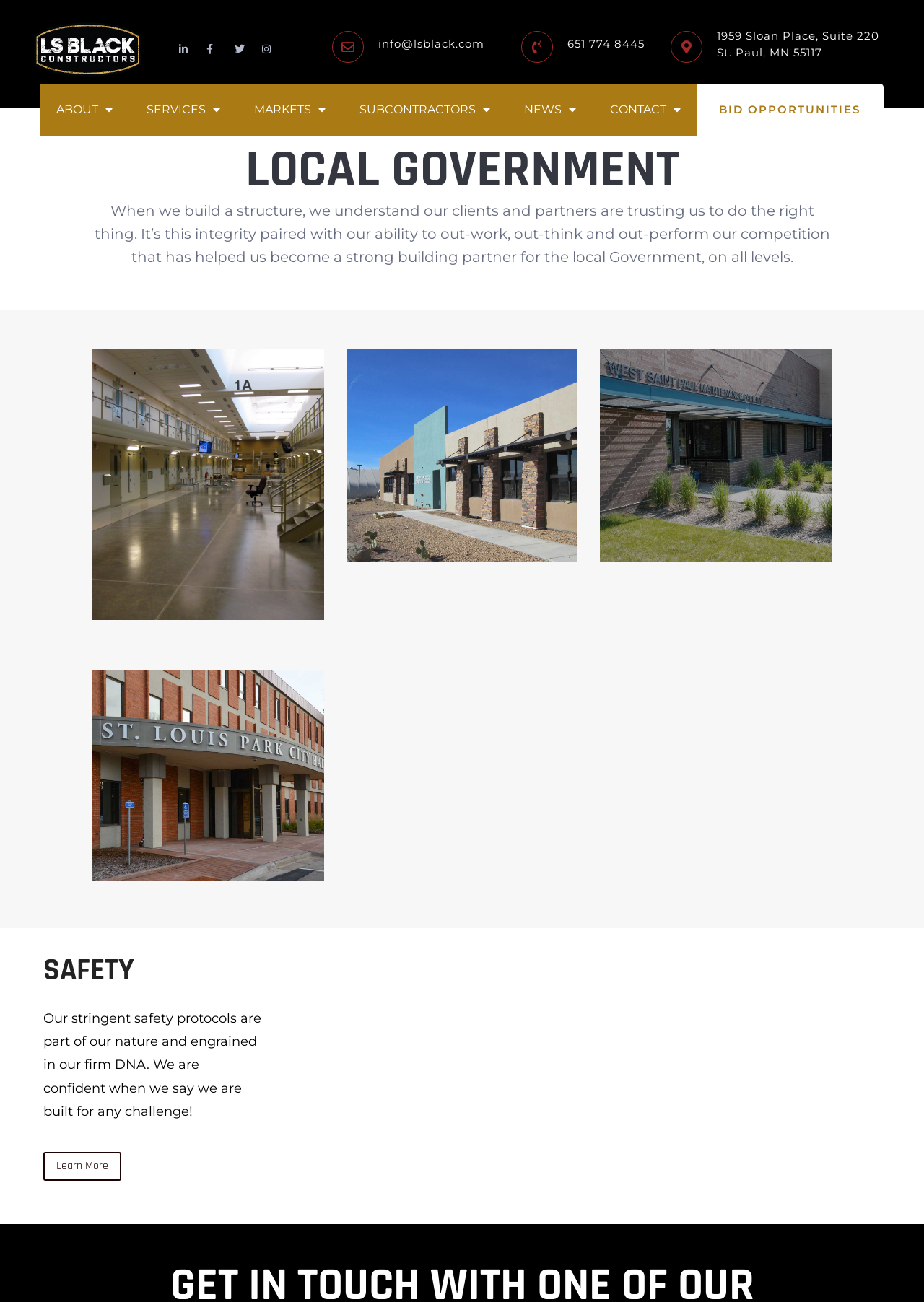What is the phone number of the company?
Based on the image, answer the question with as much detail as possible.

I found the phone number by examining the links on the webpage, specifically the one with the text '651 774 8445'.